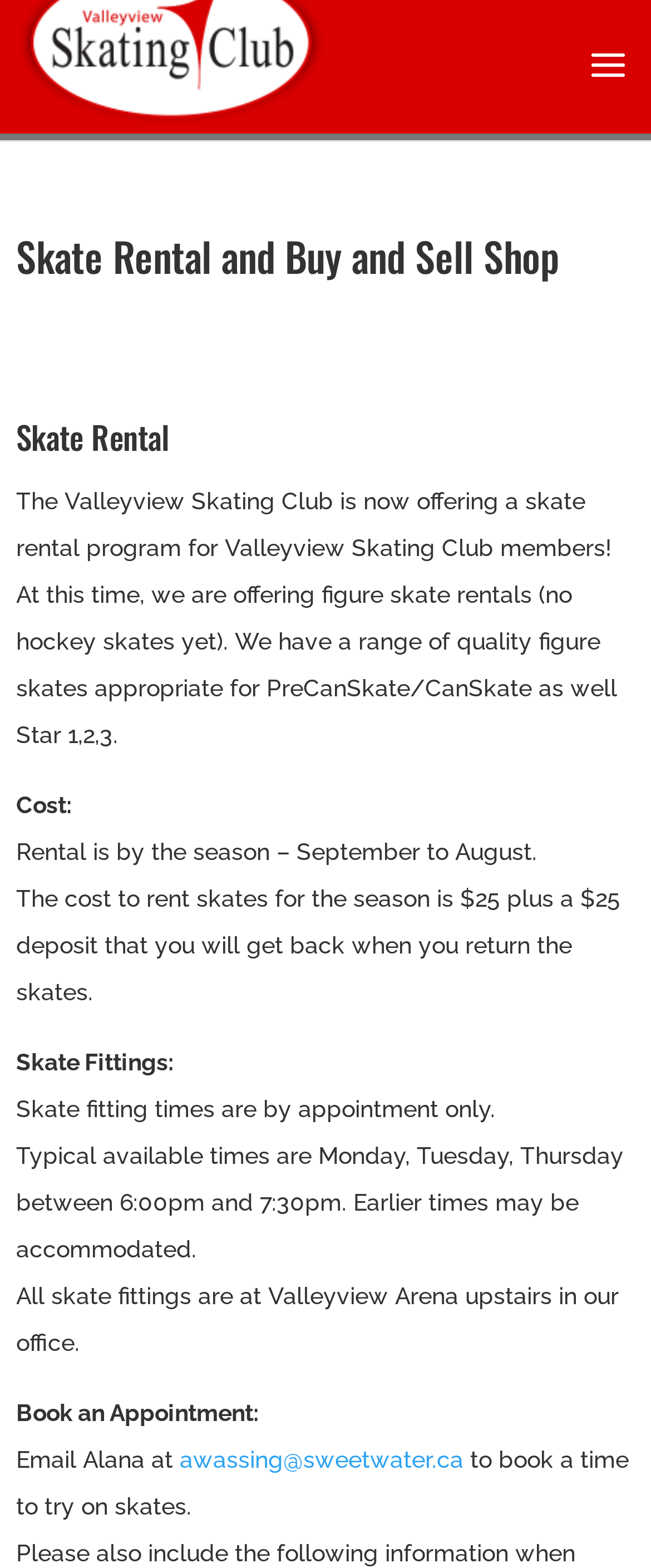Refer to the image and provide an in-depth answer to the question: 
What is the cost to rent skates for the season?

According to the webpage, the cost to rent skates for the season is mentioned in the section 'Cost:' which states that 'The cost to rent skates for the season is $25 plus a $25 deposit that you will get back when you return the skates.'